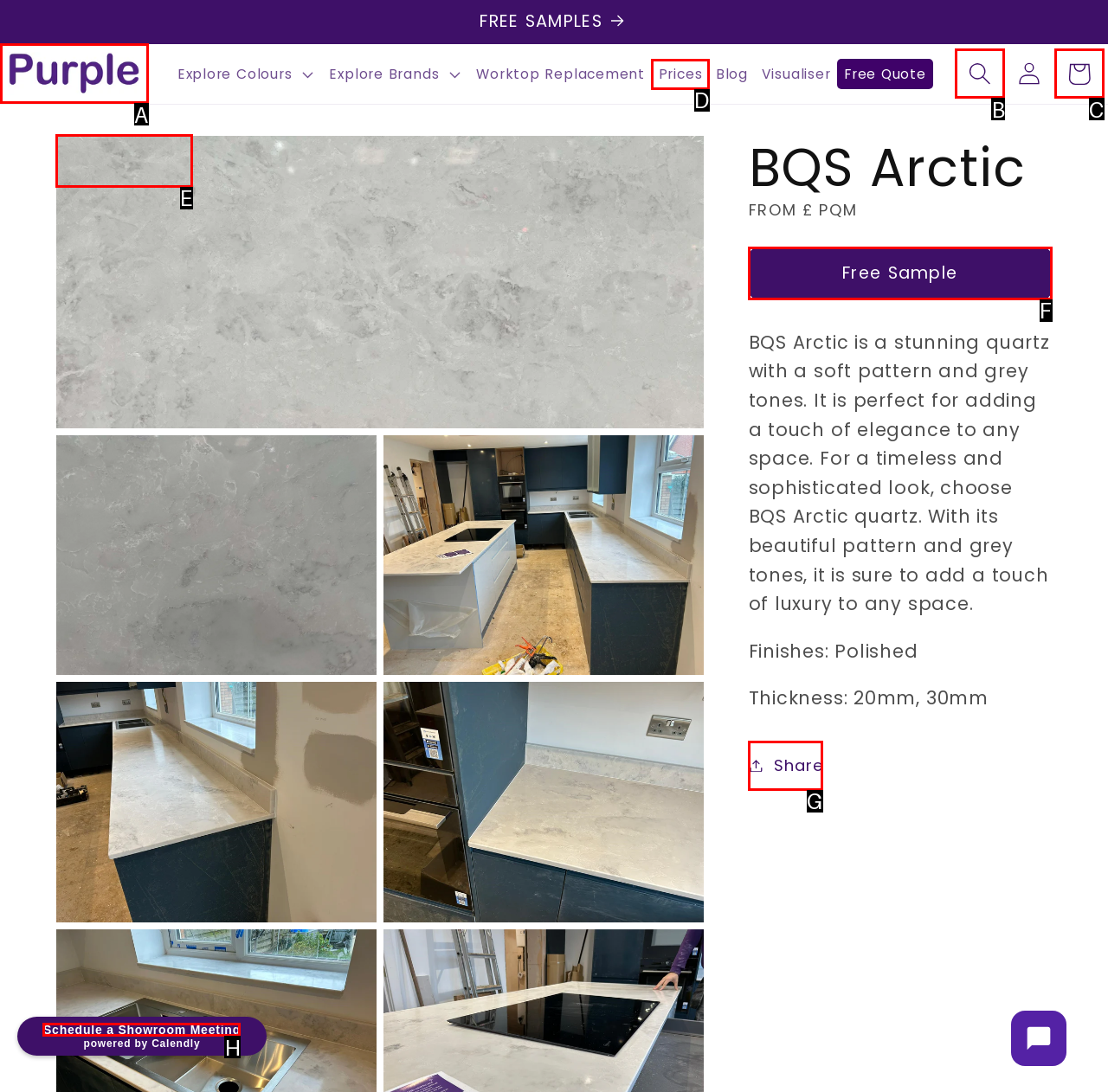Find the HTML element to click in order to complete this task: Schedule a showroom meeting
Answer with the letter of the correct option.

H